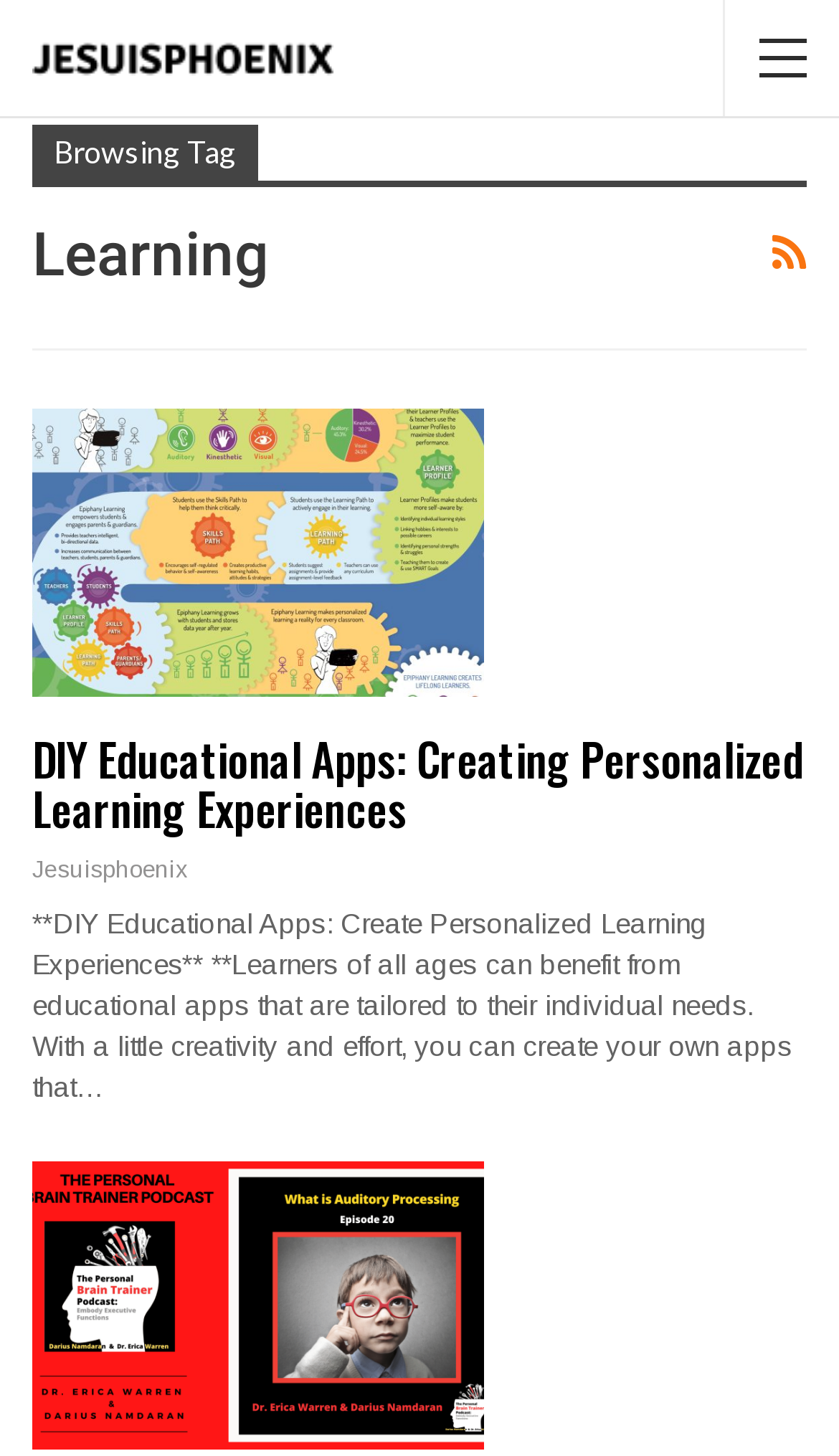Provide a single word or phrase to answer the given question: 
How many article links are on the webpage?

3